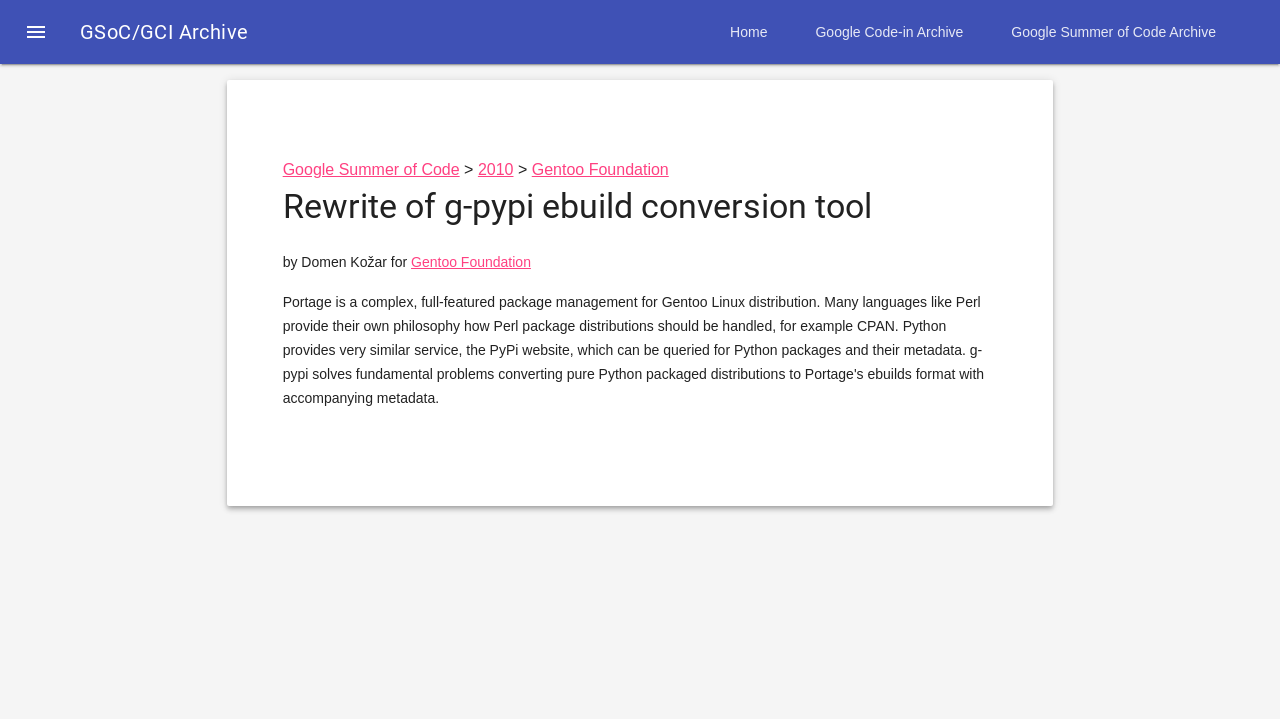Could you please study the image and provide a detailed answer to the question:
What is the name of the person involved in the project?

I found the answer by reading the static text 'by Domen Kožar for' which indicates that Domen Kožar is the person involved in the project.